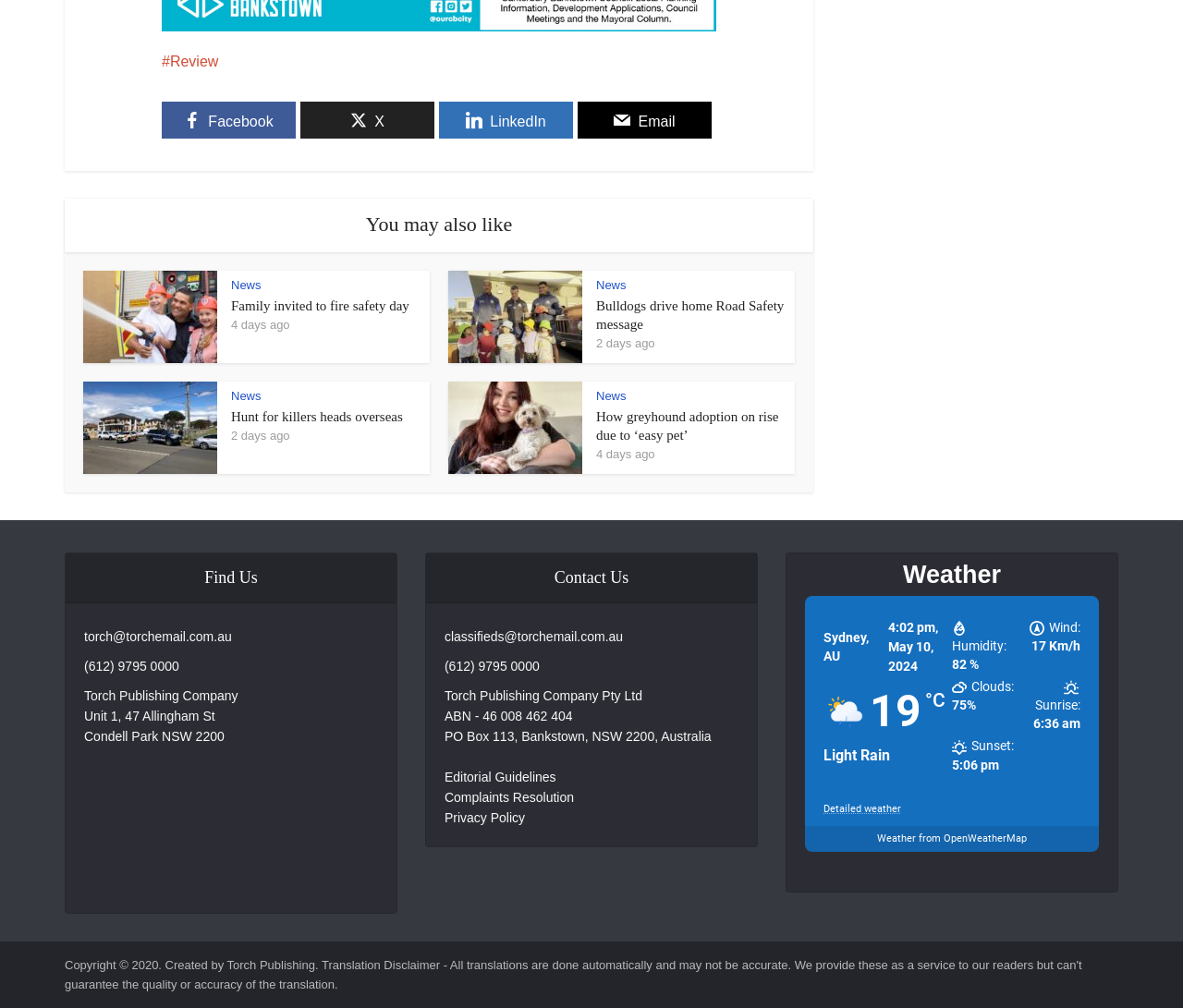Respond concisely with one word or phrase to the following query:
What is the title of the first article?

Family invited to fire safety day